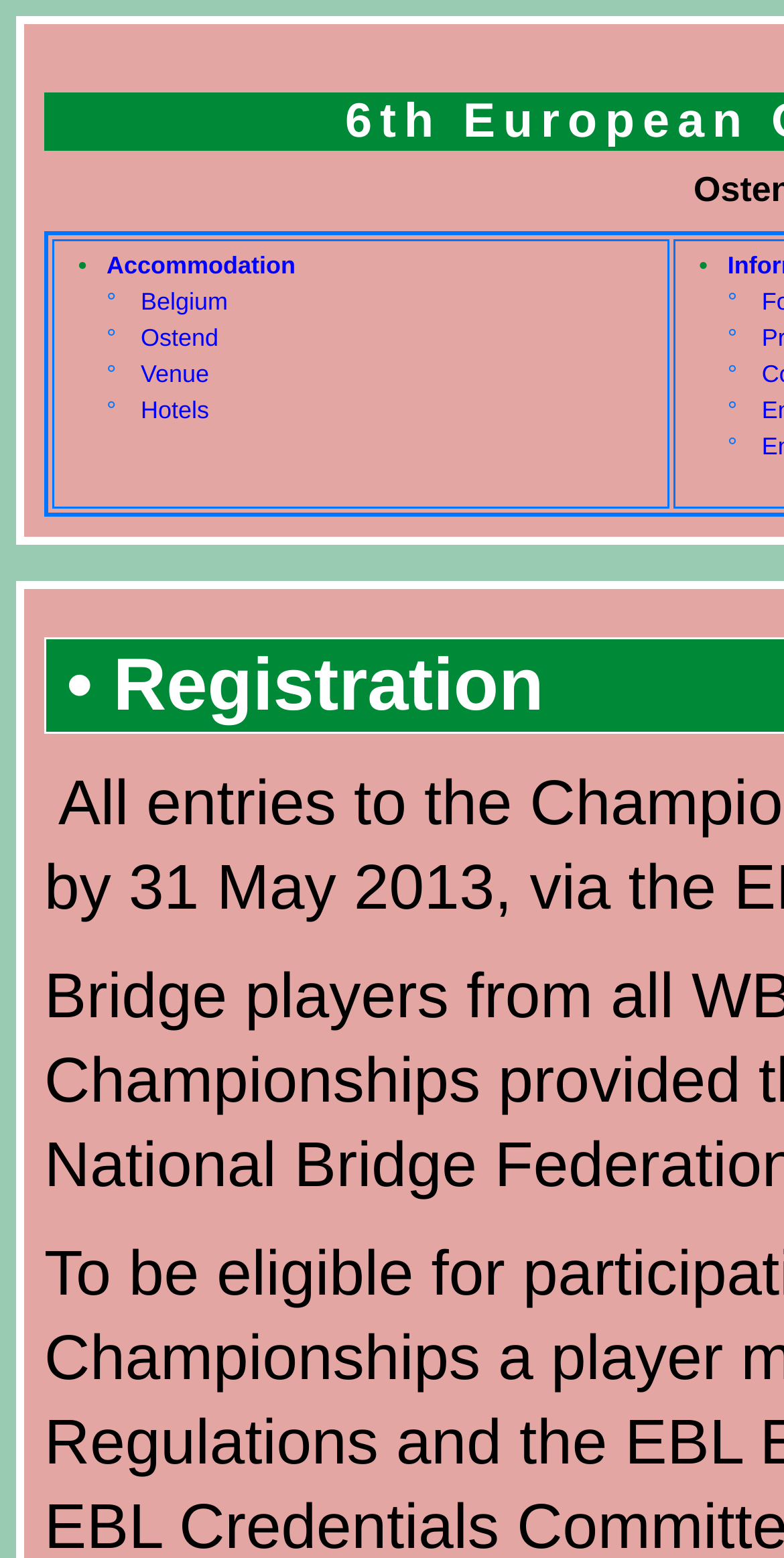Using the given element description, provide the bounding box coordinates (top-left x, top-left y, bottom-right x, bottom-right y) for the corresponding UI element in the screenshot: Belgium

[0.179, 0.185, 0.291, 0.203]